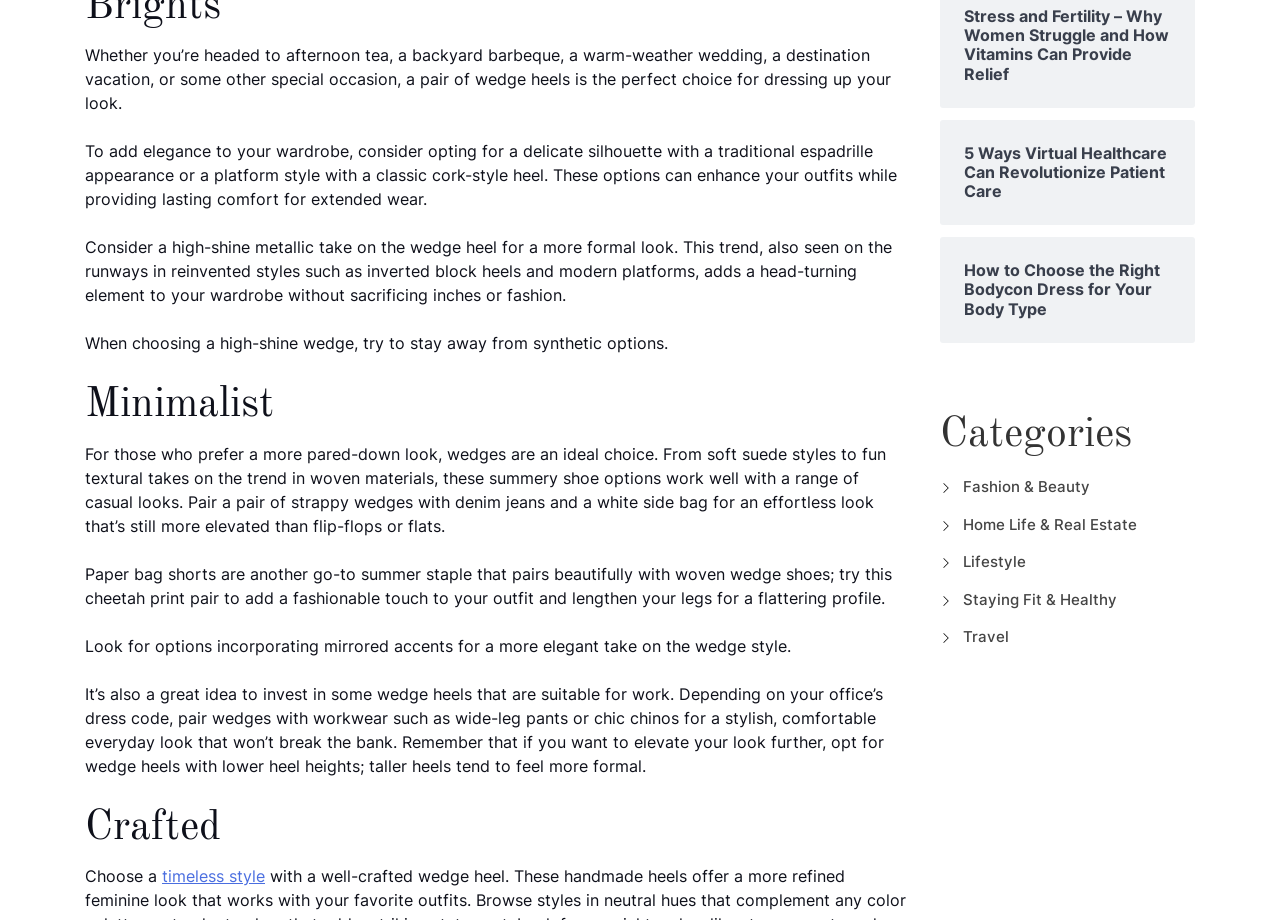Identify the bounding box for the UI element specified in this description: "Left arrow Barnard.edu". The coordinates must be four float numbers between 0 and 1, formatted as [left, top, right, bottom].

None